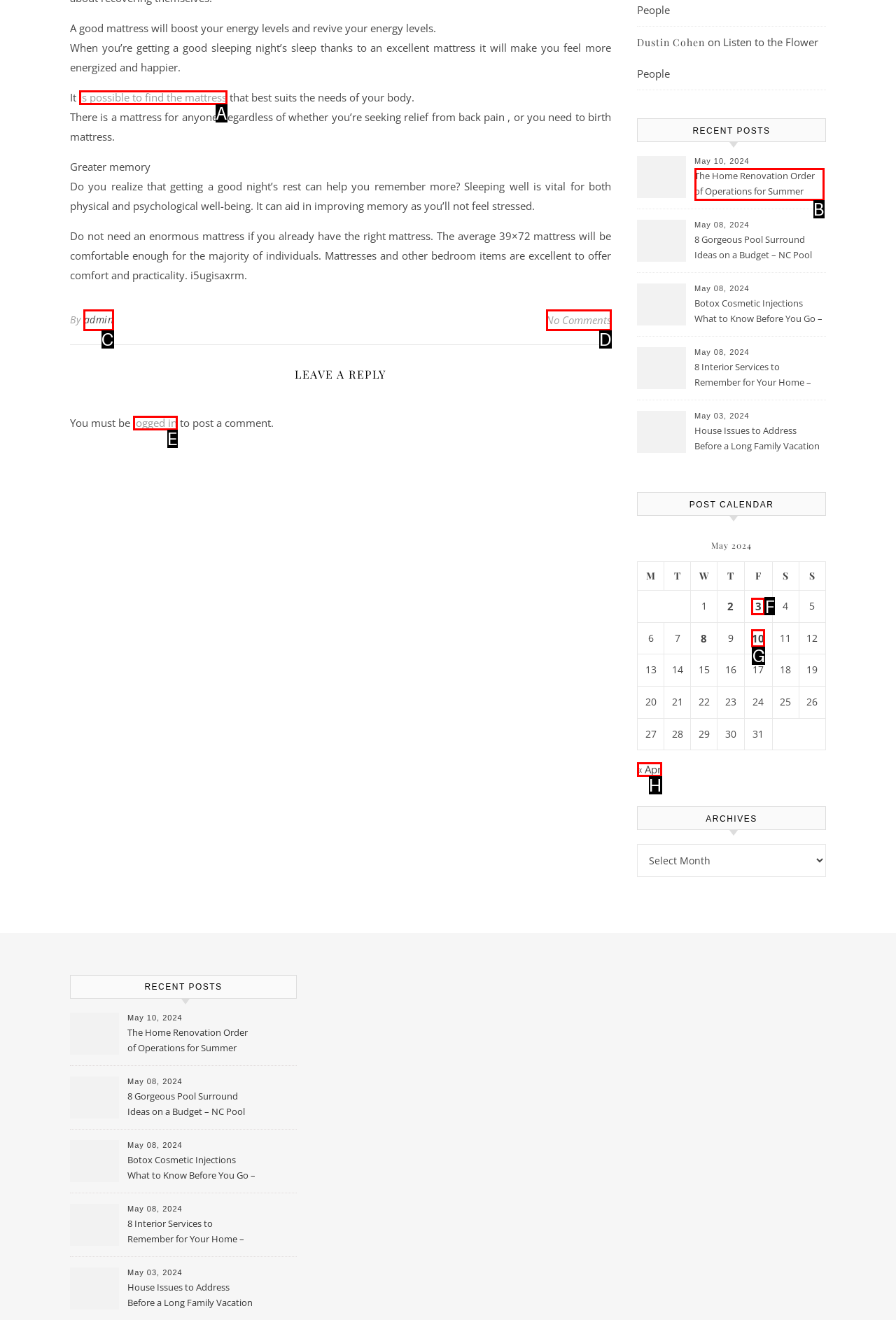Based on the provided element description: Exit, identify the best matching HTML element. Respond with the corresponding letter from the options shown.

None